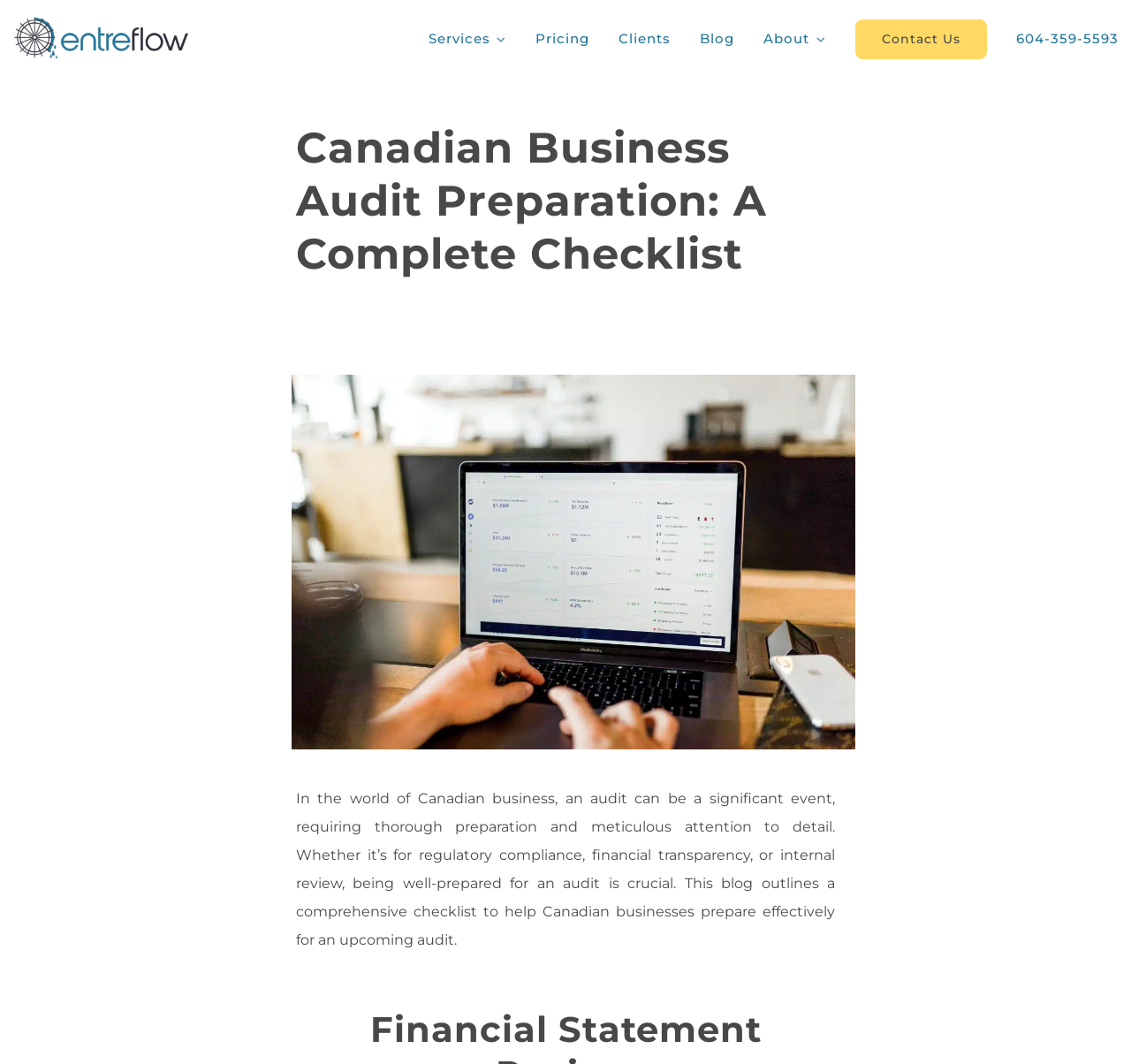Please mark the clickable region by giving the bounding box coordinates needed to complete this instruction: "Click the 'Services' link".

[0.379, 0.0, 0.448, 0.073]